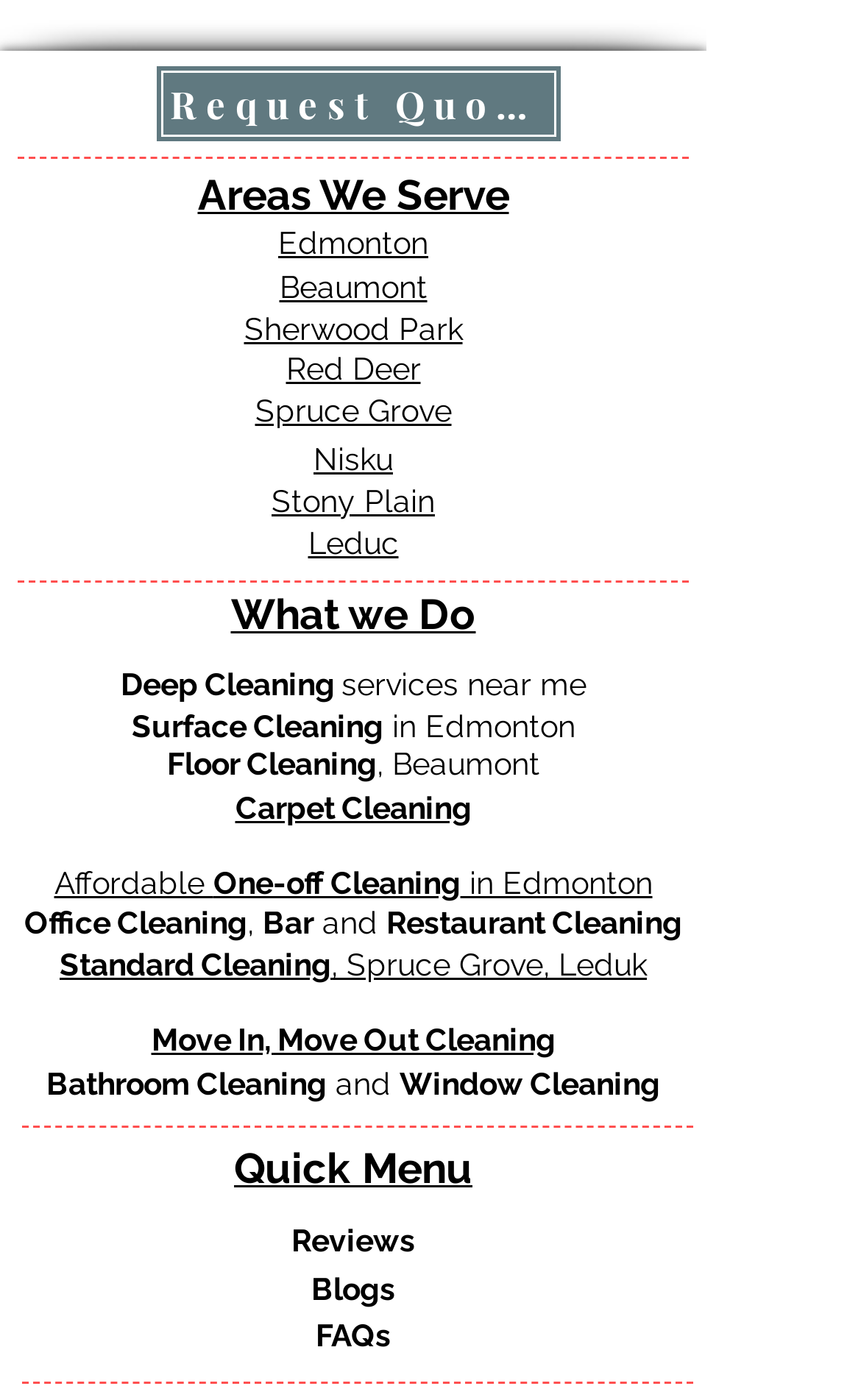Provide a brief response to the question below using one word or phrase:
How many areas are served?

9